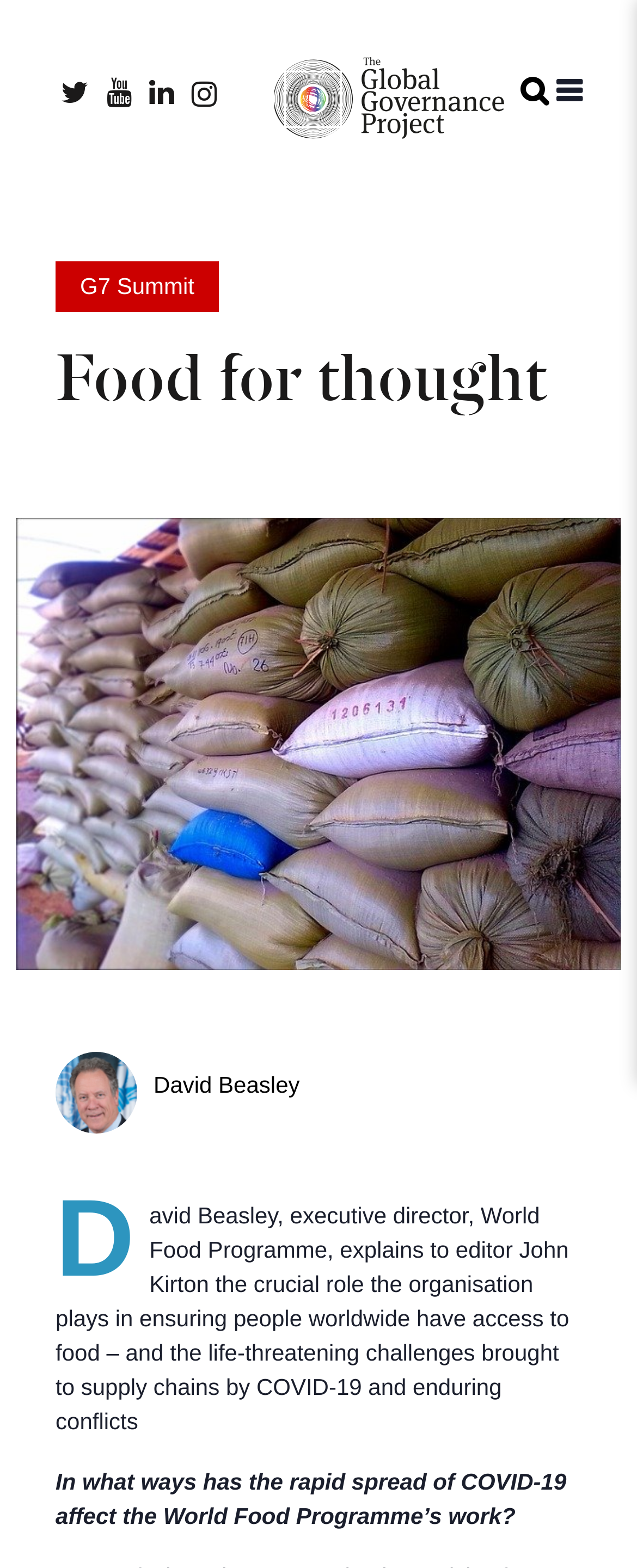How many icons are present in the top header section?
Answer the question using a single word or phrase, according to the image.

4